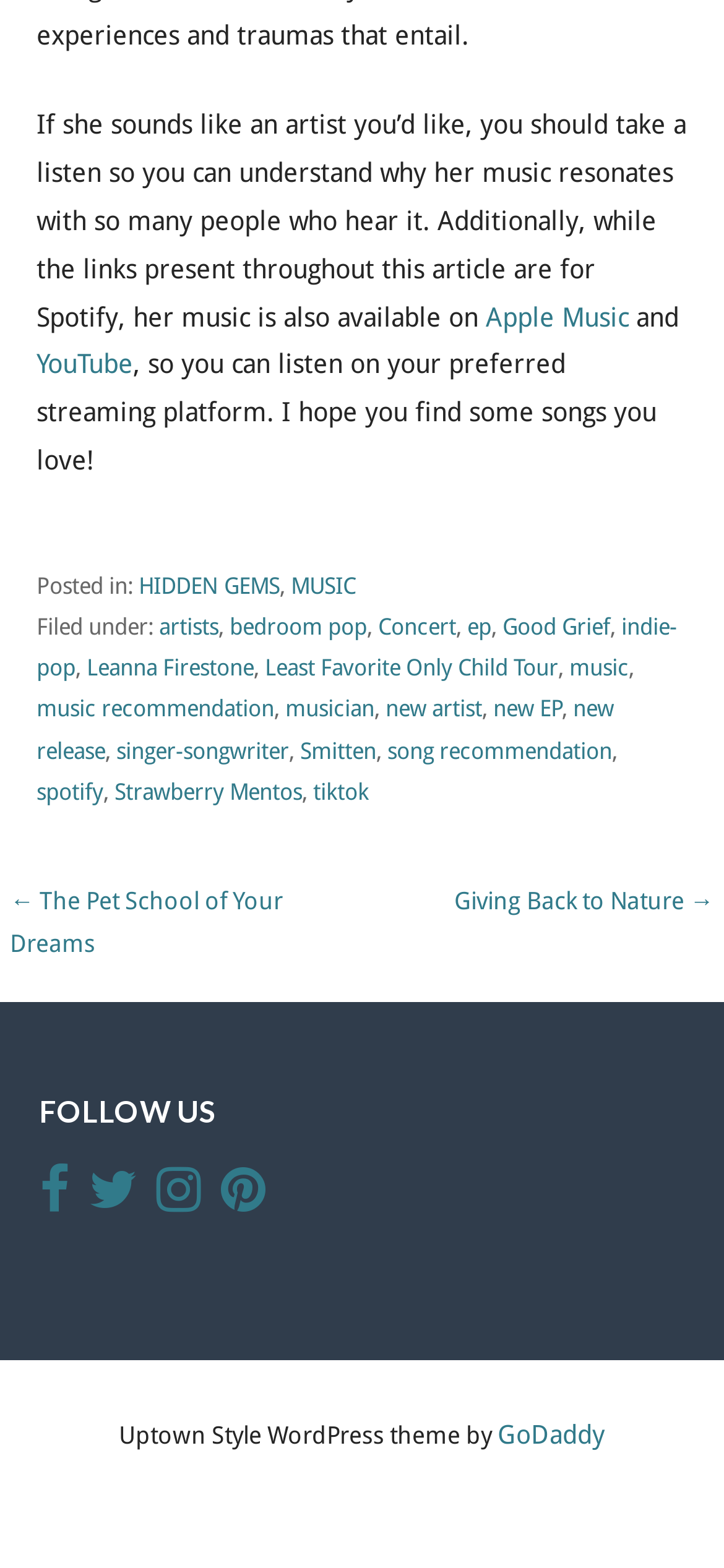Answer the question briefly using a single word or phrase: 
What is the name of the tour mentioned?

Least Favorite Only Child Tour